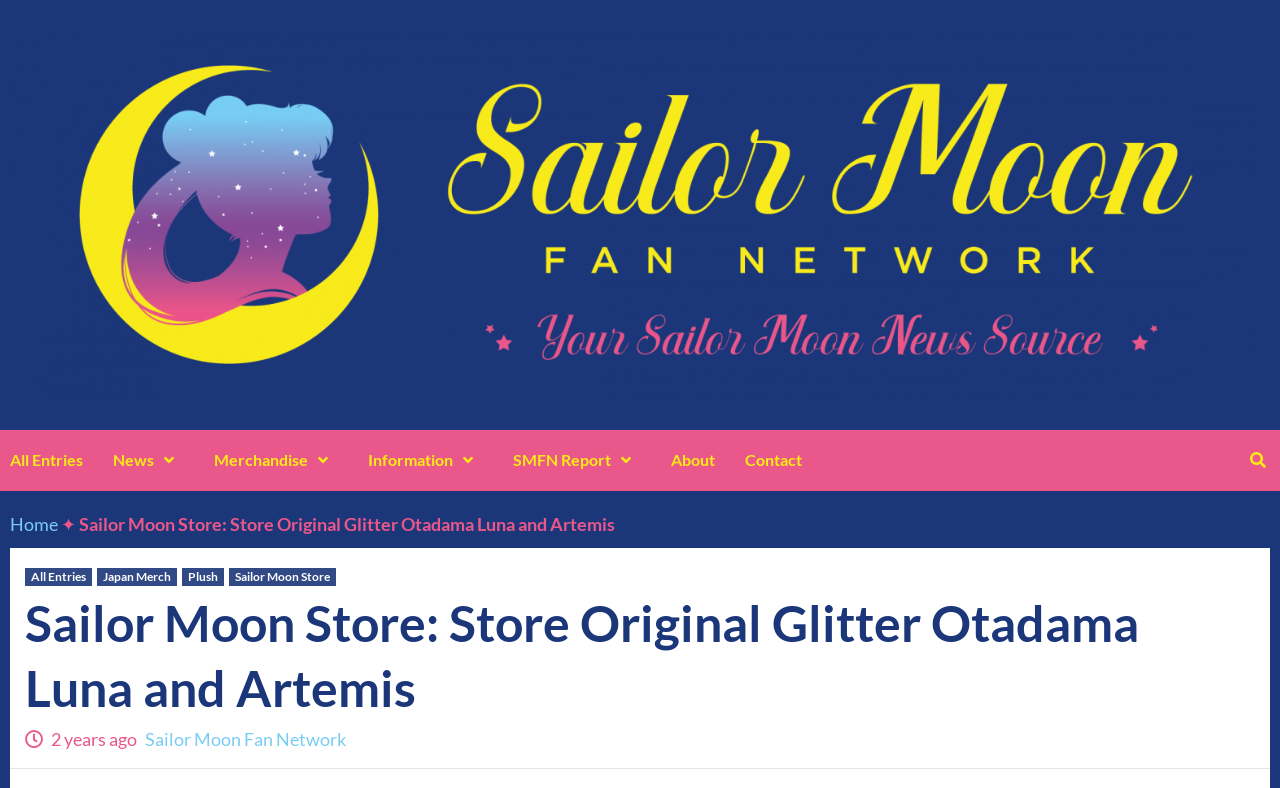Illustrate the webpage thoroughly, mentioning all important details.

This webpage is about the Sailor Moon Store, specifically featuring the original "Glitter Otedama" plushies. At the top left, there is a navigation menu with links to "All Entries", "News", "Merchandise", "Information", "SMFN Report", "About", and "Contact". Each of these links has a corresponding button with an icon. On the top right, there is a link to "Home" and a static text "✦".

Below the navigation menu, there is a header section with a title "Sailor Moon Store: Store Original Glitter Otadama Luna and Artemis". This section also contains links to "All Entries", "Japan Merch", "Plush", and "Sailor Moon Store". 

The main content of the webpage is a product details section, which has a heading with the same title as the header section. Below the heading, there is a static text indicating that the product was posted "2 years ago". There is also a link to "Sailor Moon Fan Network" in this section. 

At the bottom right of the page, there is a small link with a icon.